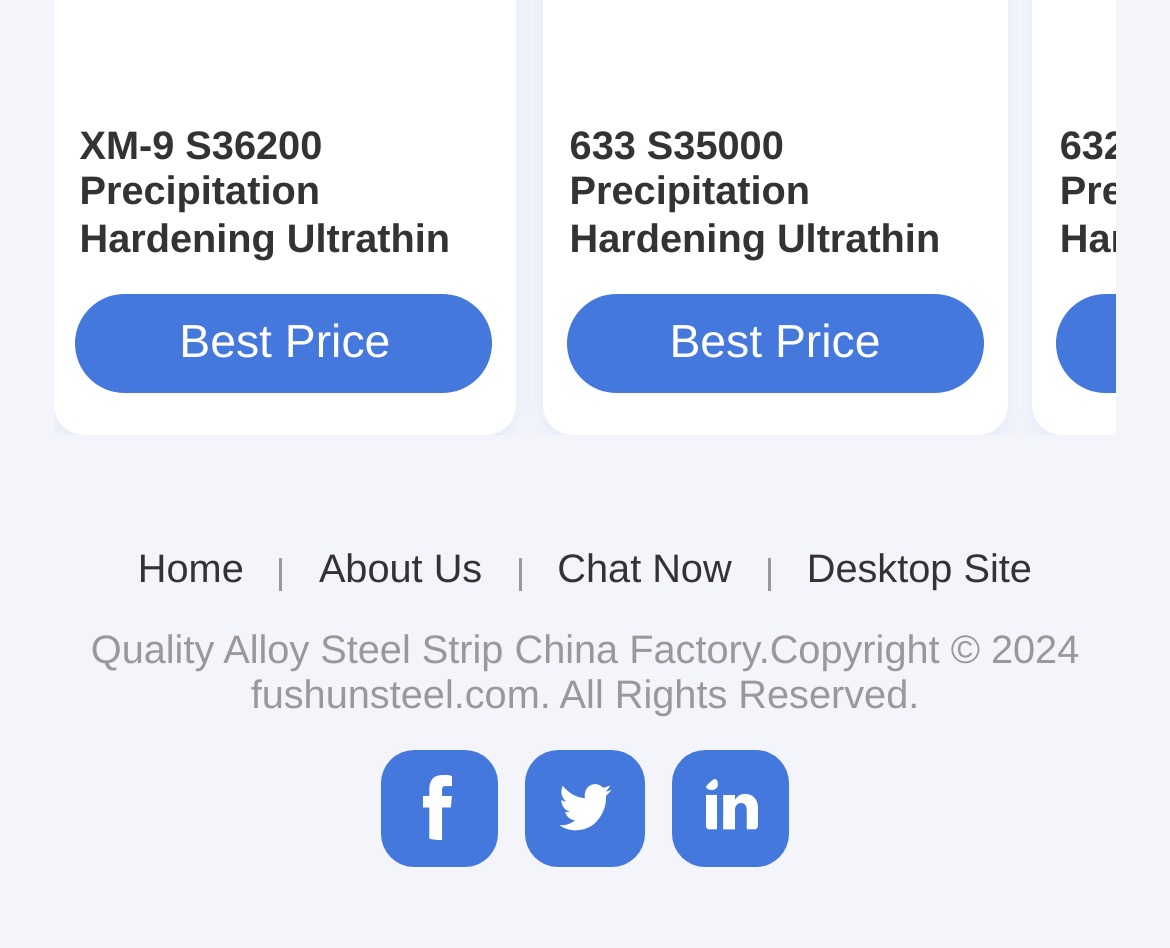What is the company's copyright year?
Using the details shown in the screenshot, provide a comprehensive answer to the question.

I found the copyright information at the bottom of the page, which states 'Copyright © 2024 fushunsteel.com. All Rights Reserved.' Therefore, the company's copyright year is 2024.